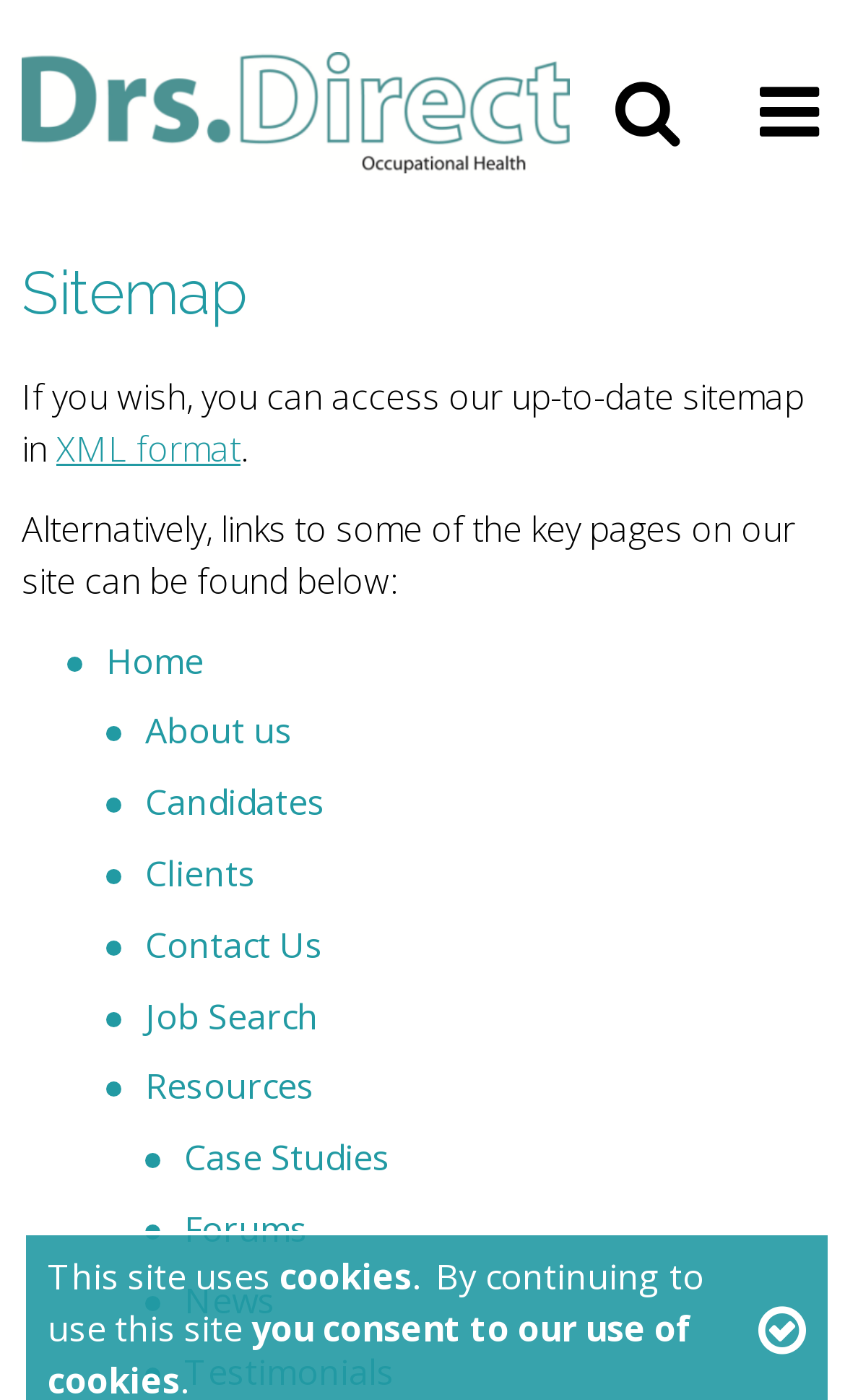Based on the element description: "Forums", identify the UI element and provide its bounding box coordinates. Use four float numbers between 0 and 1, [left, top, right, bottom].

[0.218, 0.861, 0.364, 0.895]